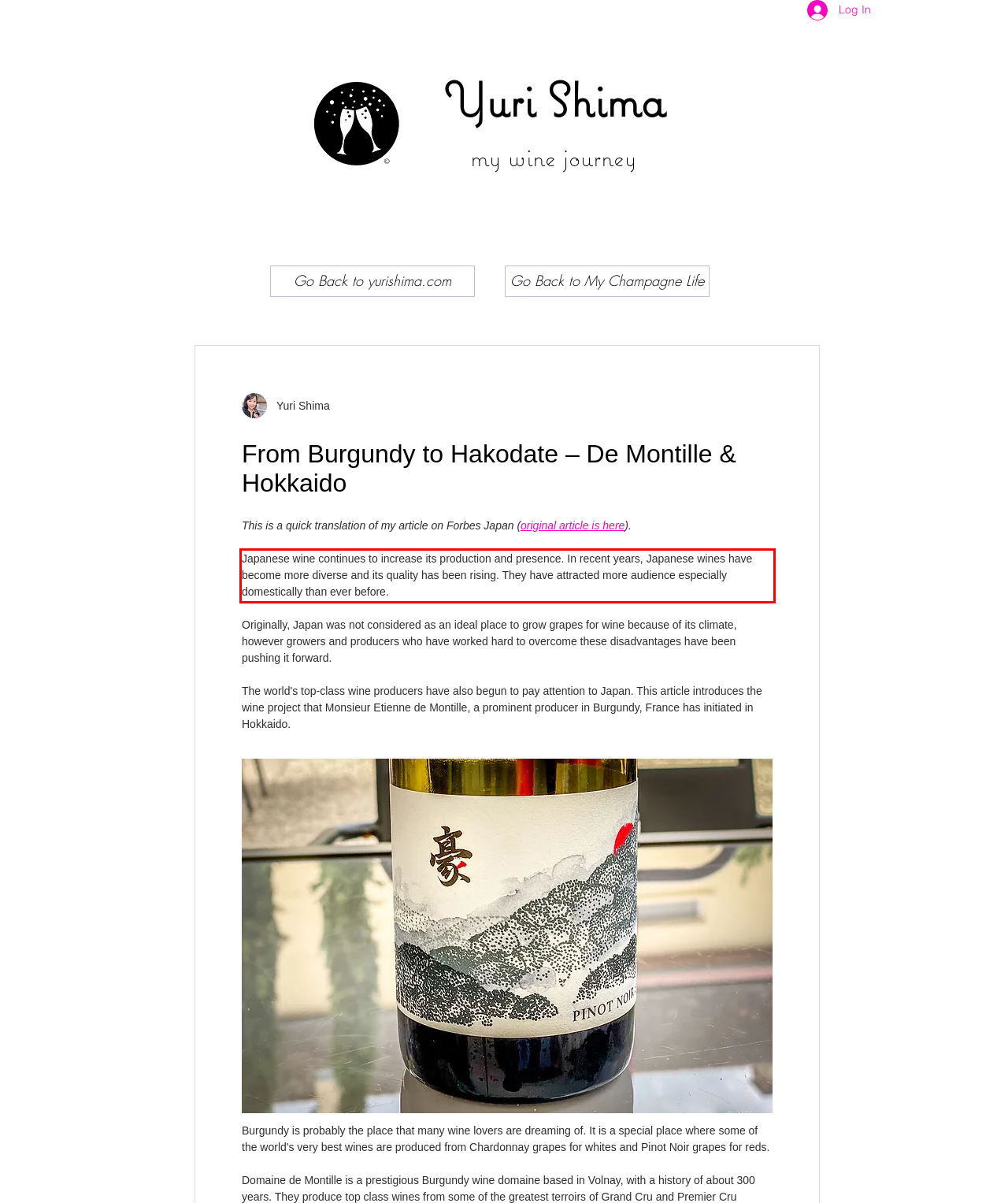Given a screenshot of a webpage, identify the red bounding box and perform OCR to recognize the text within that box.

Japanese wine continues to increase its production and presence. In recent years, Japanese wines have become more diverse and its quality has been rising. They have attracted more audience especially domestically than ever before.